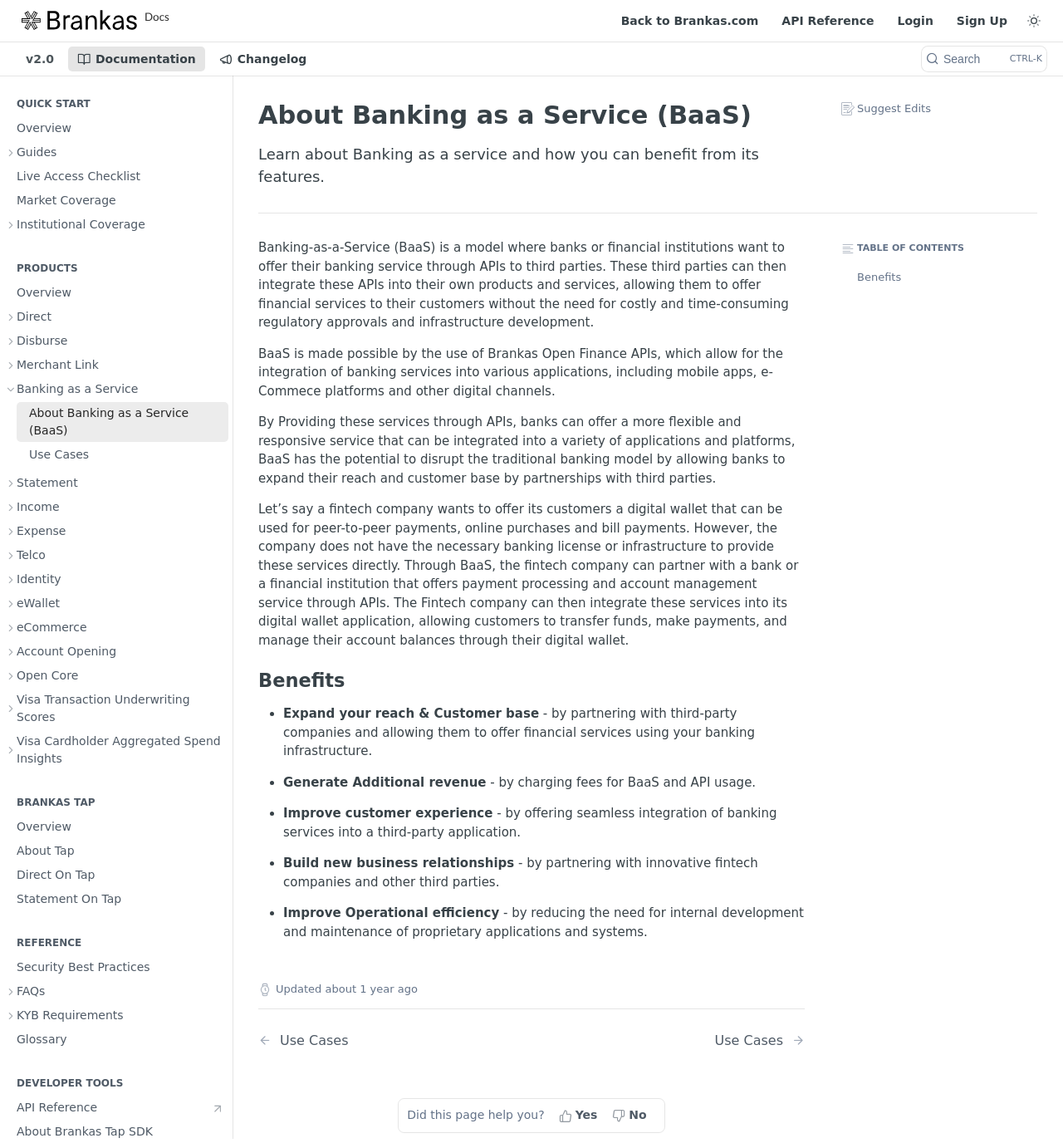What is Banking-as-a-Service (BaaS)?
Provide a comprehensive and detailed answer to the question.

Based on the webpage content, Banking-as-a-Service (BaaS) is a model where banks or financial institutions want to offer their banking service through APIs to third parties. This allows third parties to integrate these APIs into their own products and services, enabling them to offer financial services to their customers without the need for costly and time-consuming regulatory approvals and infrastructure development.